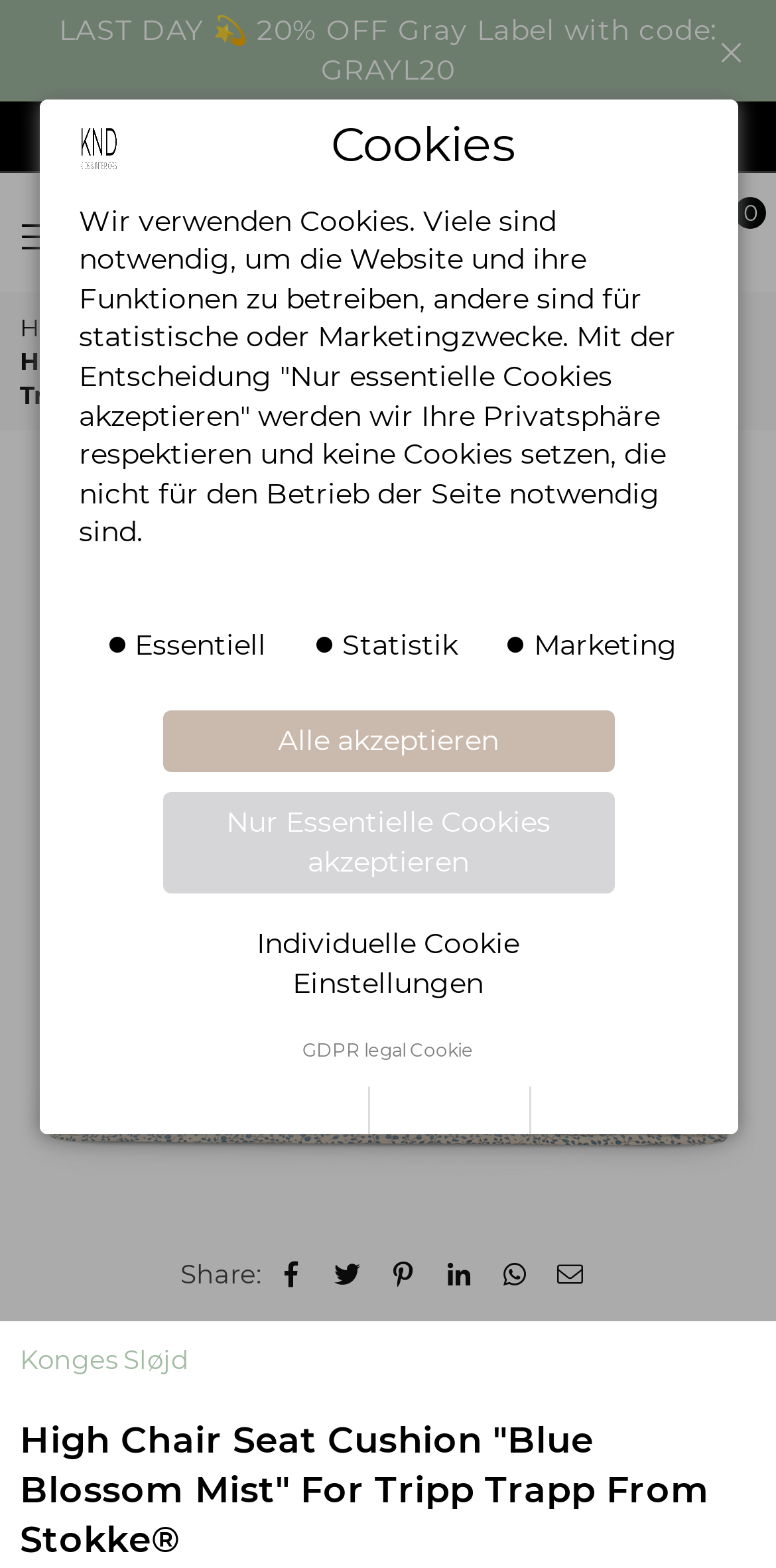Determine the bounding box coordinates of the UI element described by: "title="Menu"".

[0.003, 0.139, 0.095, 0.159]